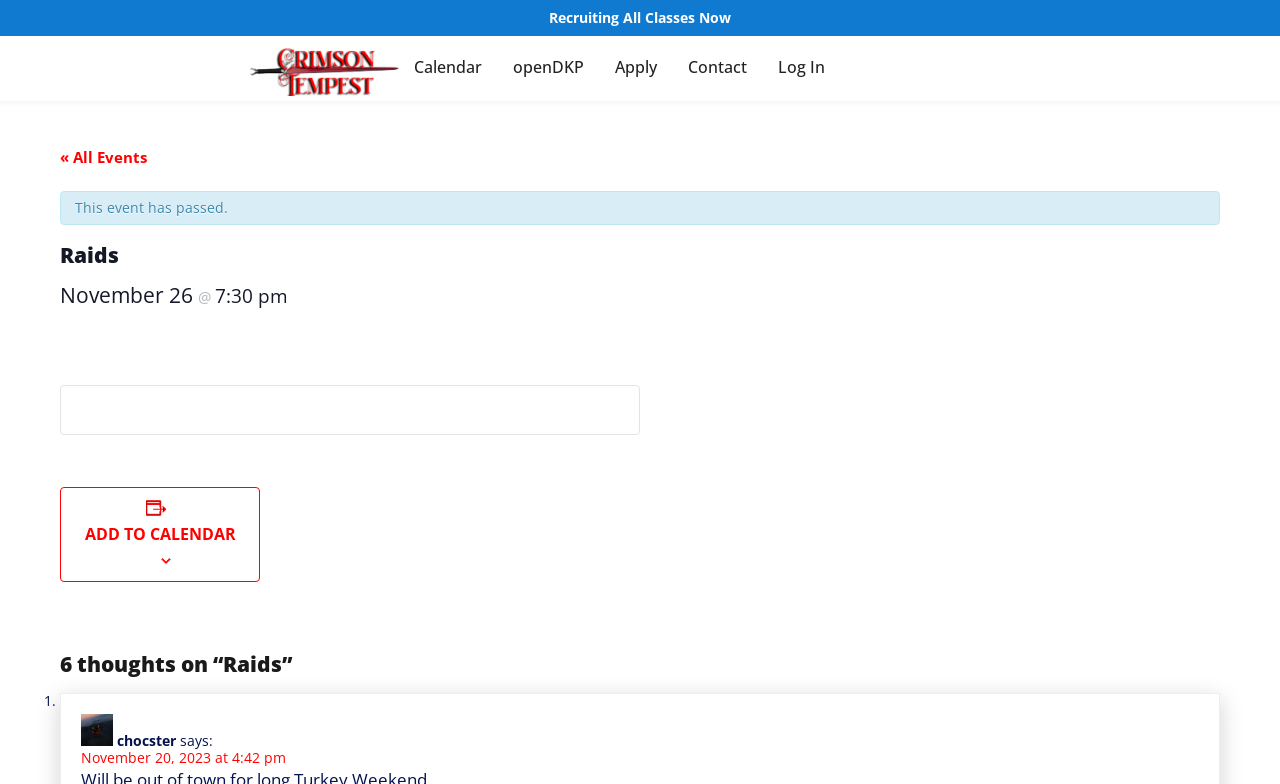Please specify the bounding box coordinates of the clickable section necessary to execute the following command: "Browse OTHER TOP COMMUNITY MATRIMONY SERVICES".

None